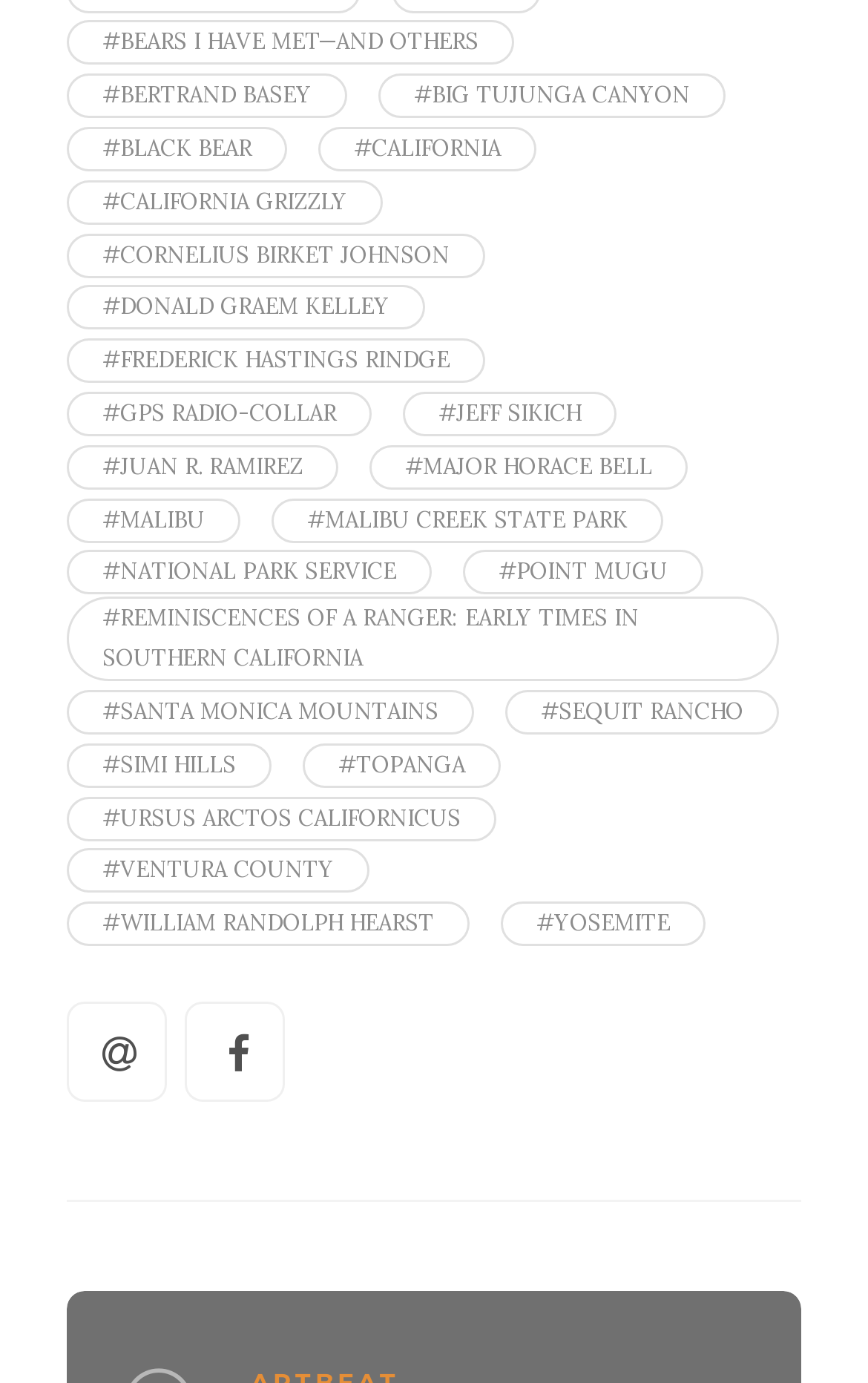Specify the bounding box coordinates for the region that must be clicked to perform the given instruction: "Explore the page about Yosemite".

[0.577, 0.652, 0.813, 0.684]